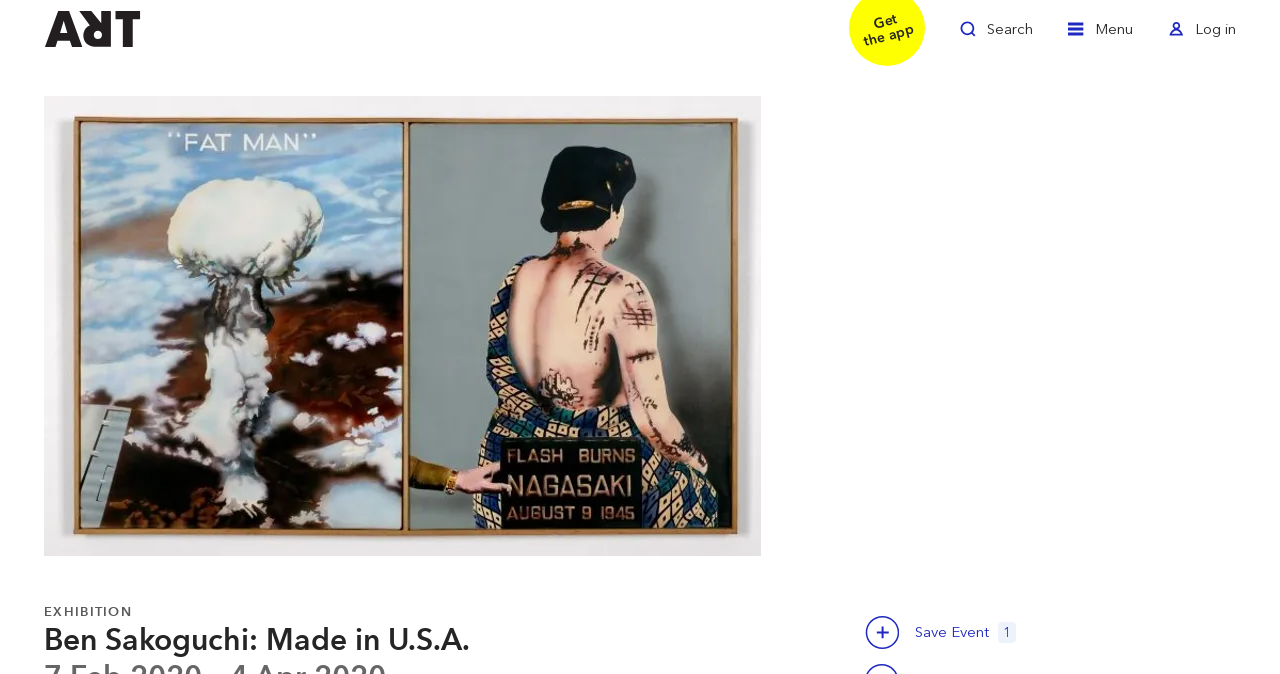Bounding box coordinates are to be given in the format (top-left x, top-left y, bottom-right x, bottom-right y). All values must be floating point numbers between 0 and 1. Provide the bounding box coordinate for the UI element described as: Toggle Log in

[0.912, 0.022, 0.966, 0.083]